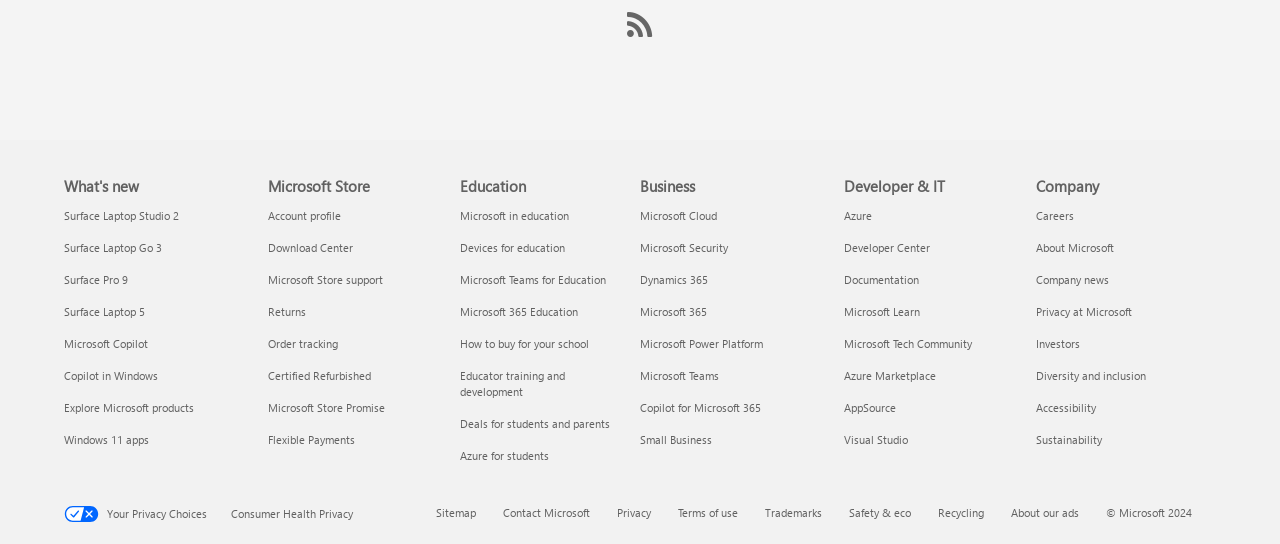What is the last link in the footer?
Refer to the screenshot and answer in one word or phrase.

Sustainability